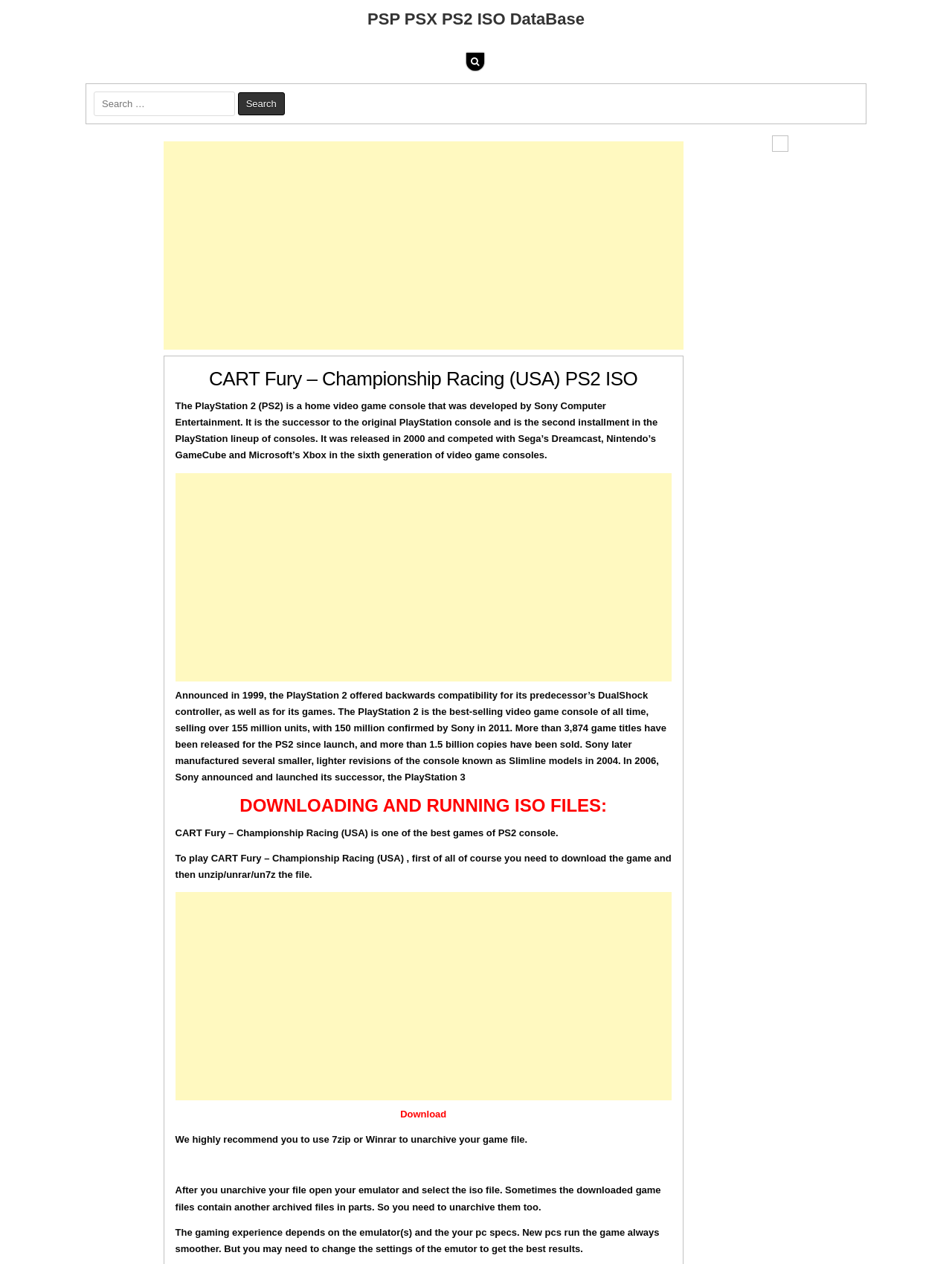Provide a brief response in the form of a single word or phrase:
What is the purpose of the search box on this webpage?

Search for games or ISO files